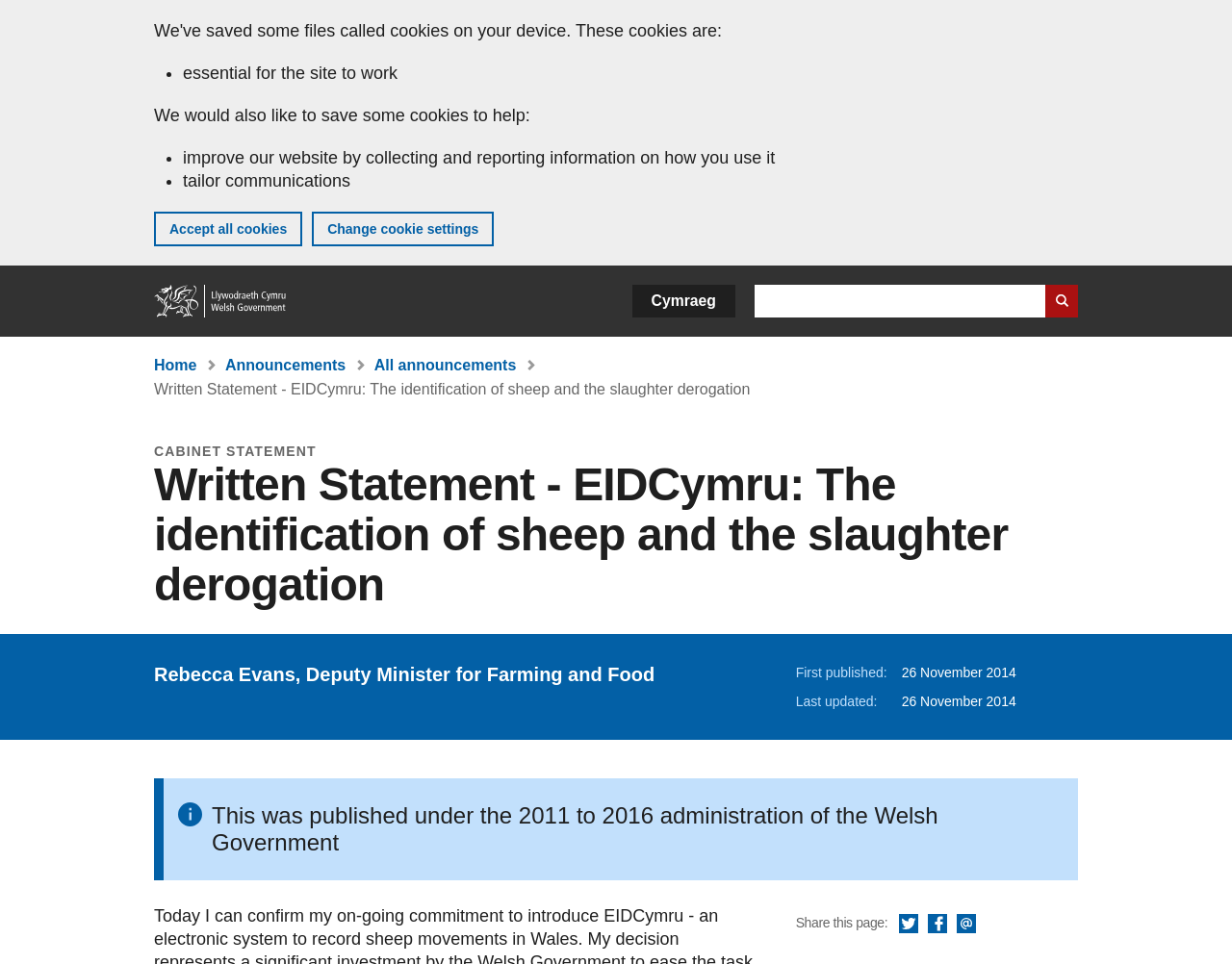What is the purpose of the cookies on this website?
Refer to the image and provide a thorough answer to the question.

The webpage has a banner at the top that mentions cookies, and it explains that cookies are essential for the site to work and also help to improve the website by collecting and reporting information on how users use it.